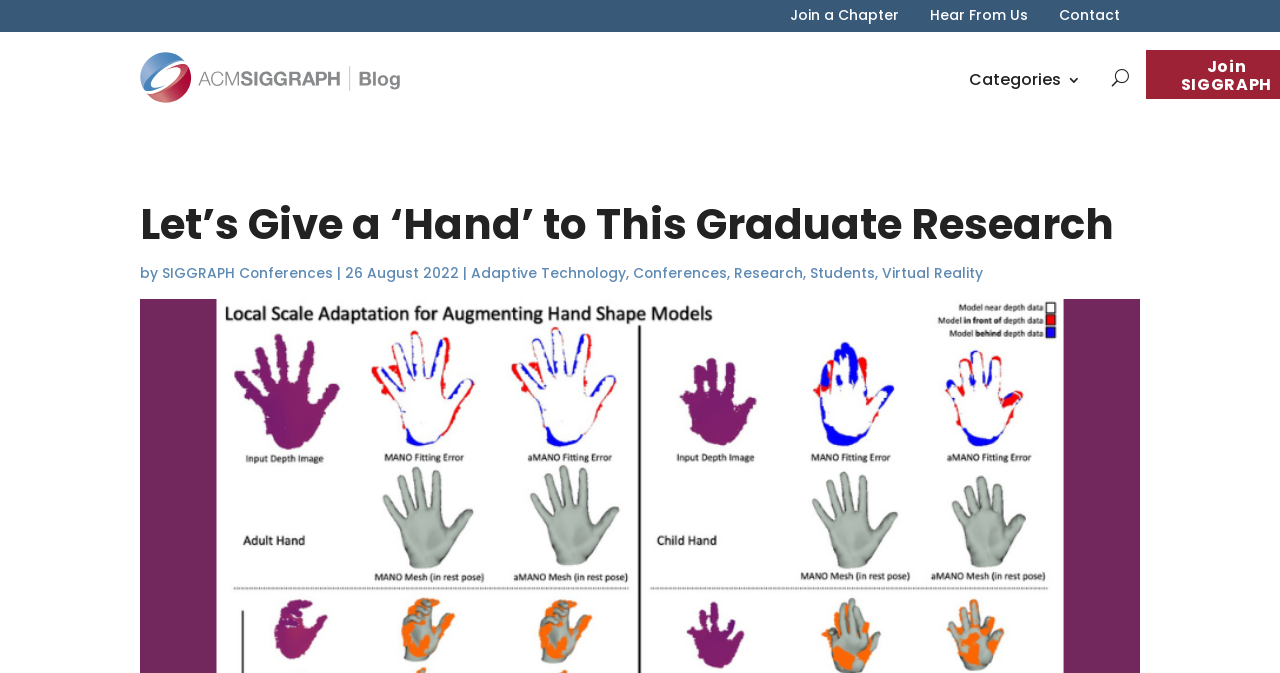What is the date of the blog post?
Based on the image, provide your answer in one word or phrase.

26 August 2022